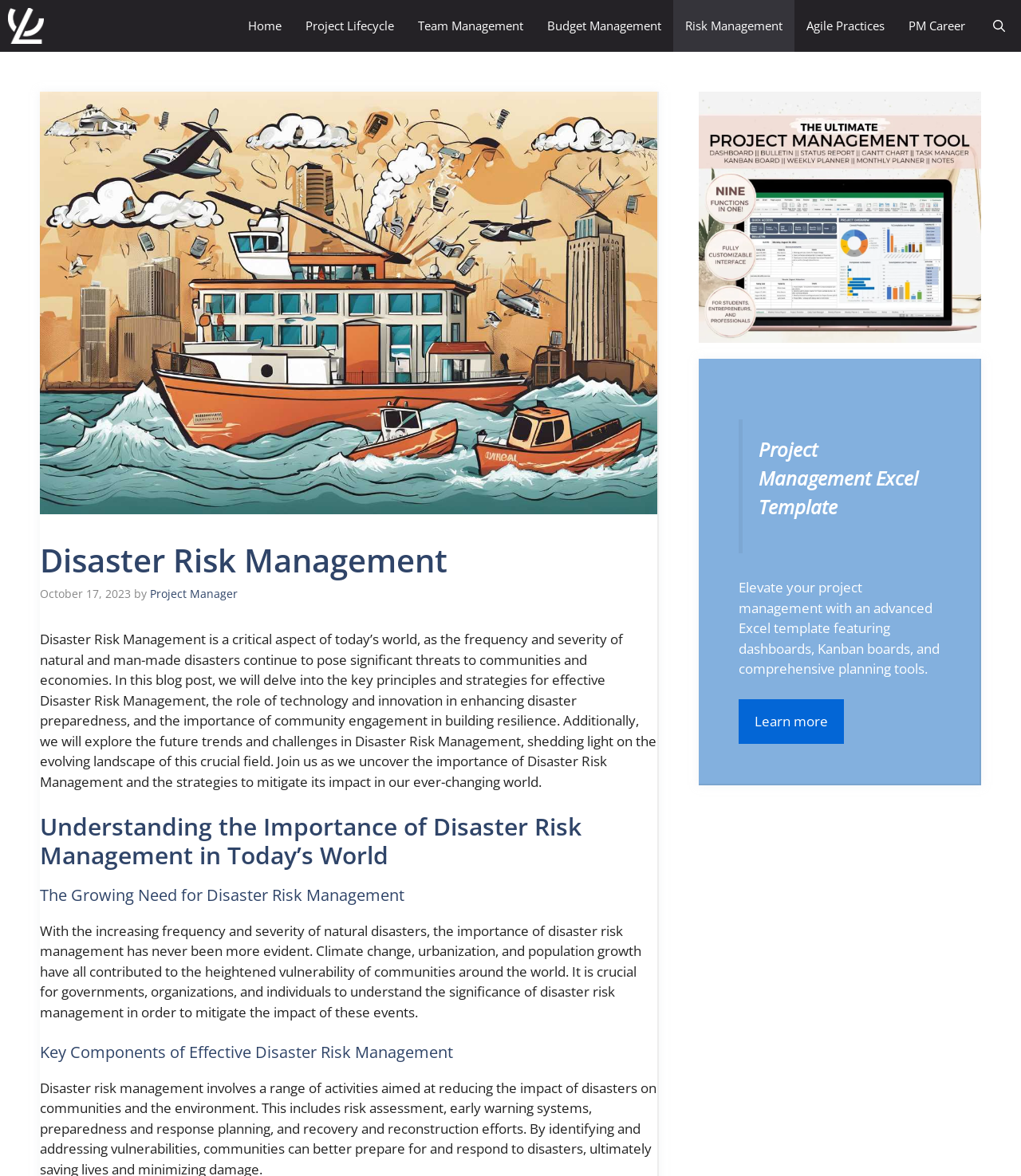Please identify the bounding box coordinates of the element's region that needs to be clicked to fulfill the following instruction: "Learn more about the Project Management Excel Template". The bounding box coordinates should consist of four float numbers between 0 and 1, i.e., [left, top, right, bottom].

[0.723, 0.595, 0.827, 0.632]